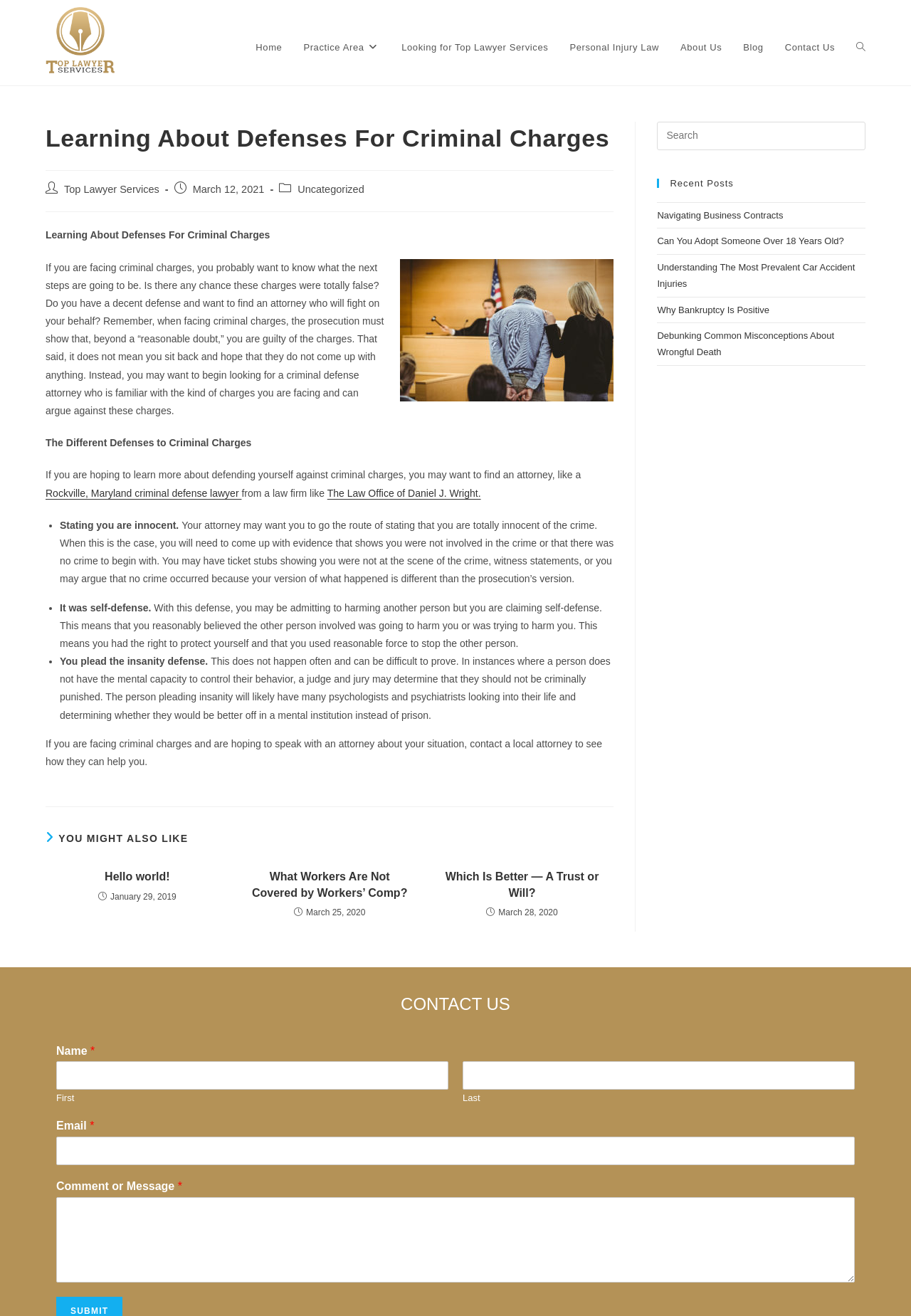Determine the bounding box coordinates of the clickable area required to perform the following instruction: "Check the facebook link". The coordinates should be represented as four float numbers between 0 and 1: [left, top, right, bottom].

None